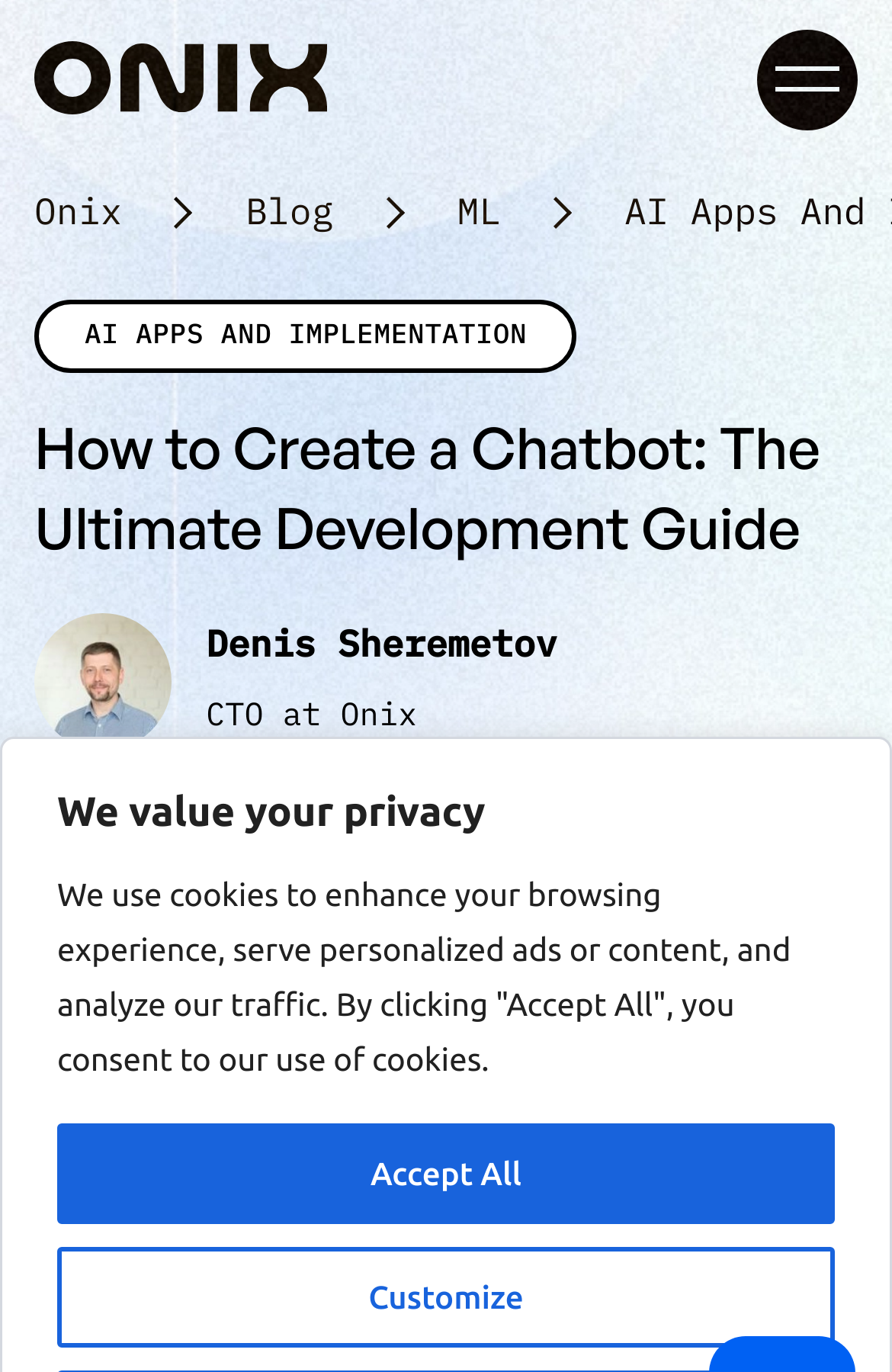What is the topic of the article?
Using the image provided, answer with just one word or phrase.

Chatbot development